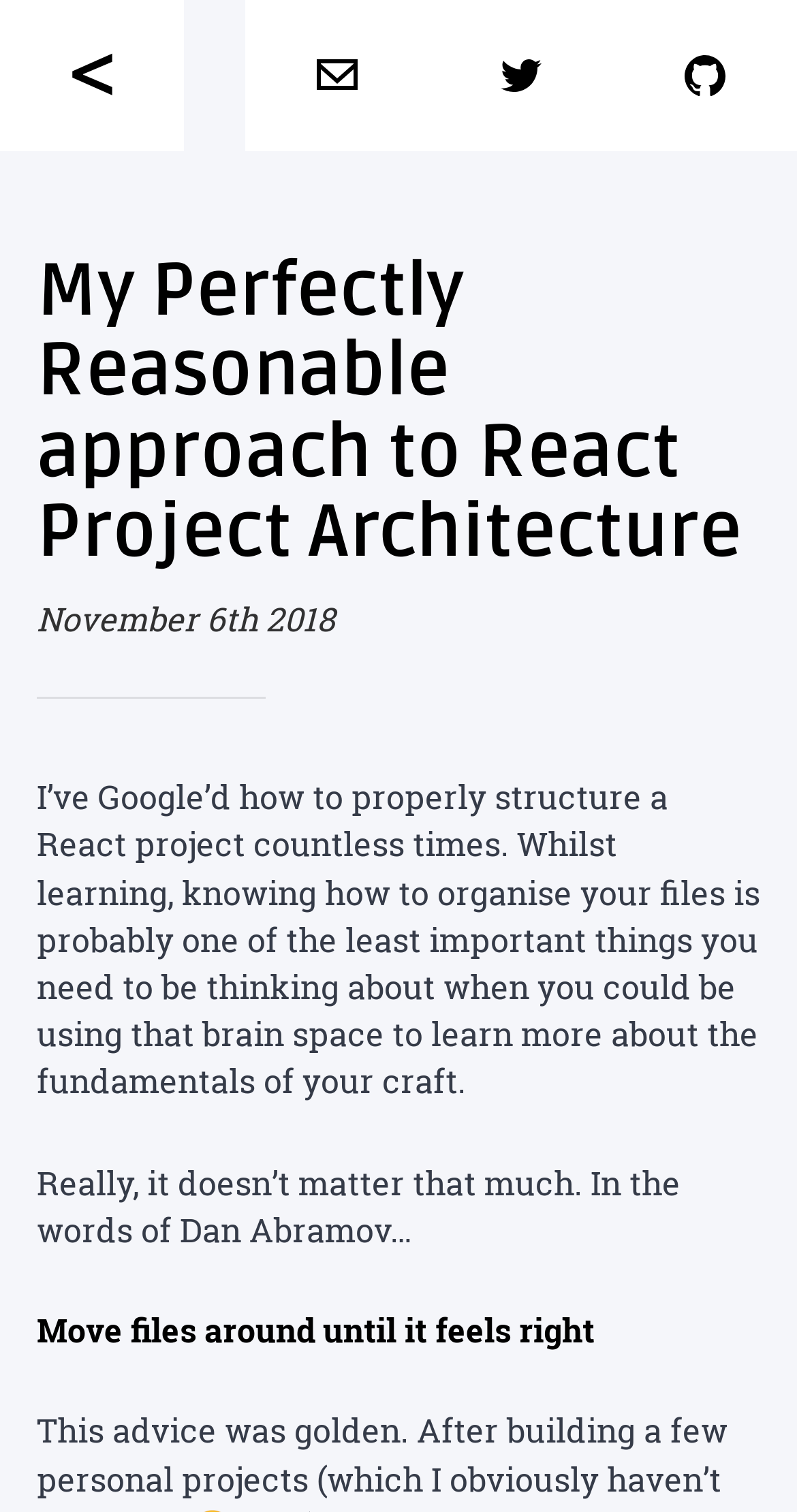How many links are present in the top navigation?
Provide a one-word or short-phrase answer based on the image.

3